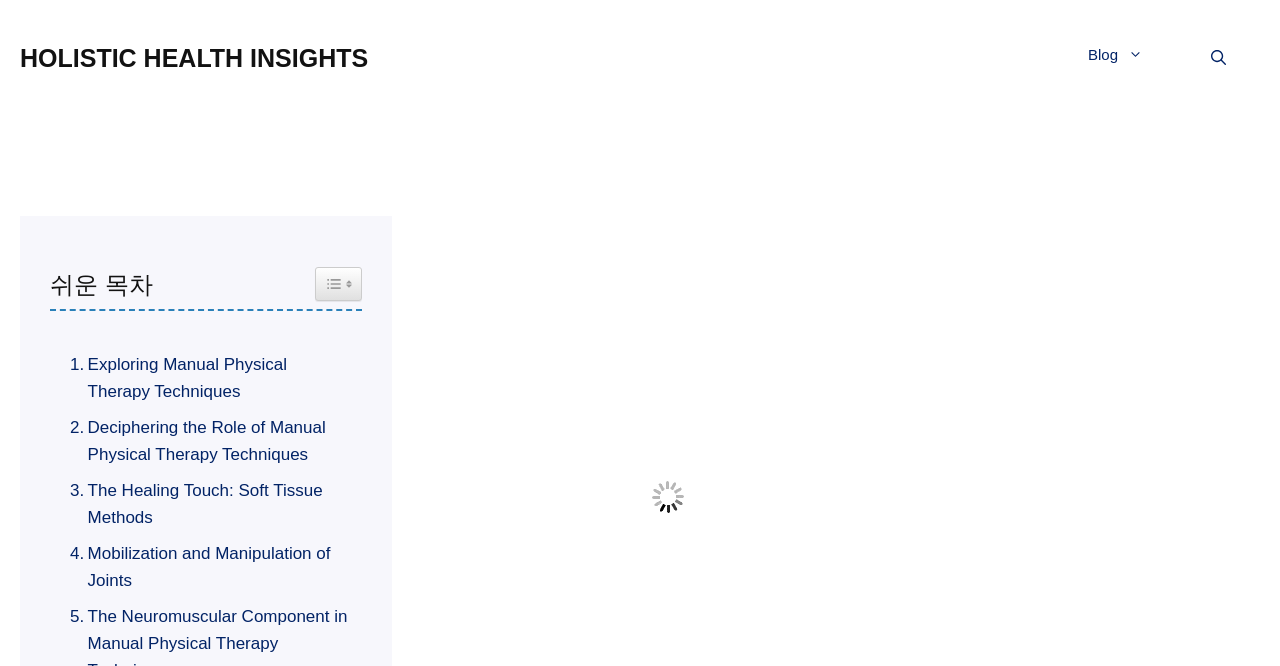Based on the image, give a detailed response to the question: What is the name of the website?

I determined the answer by looking at the banner element at the top of the webpage, which contains the text 'HOLISTIC HEALTH INSIGHTS'.